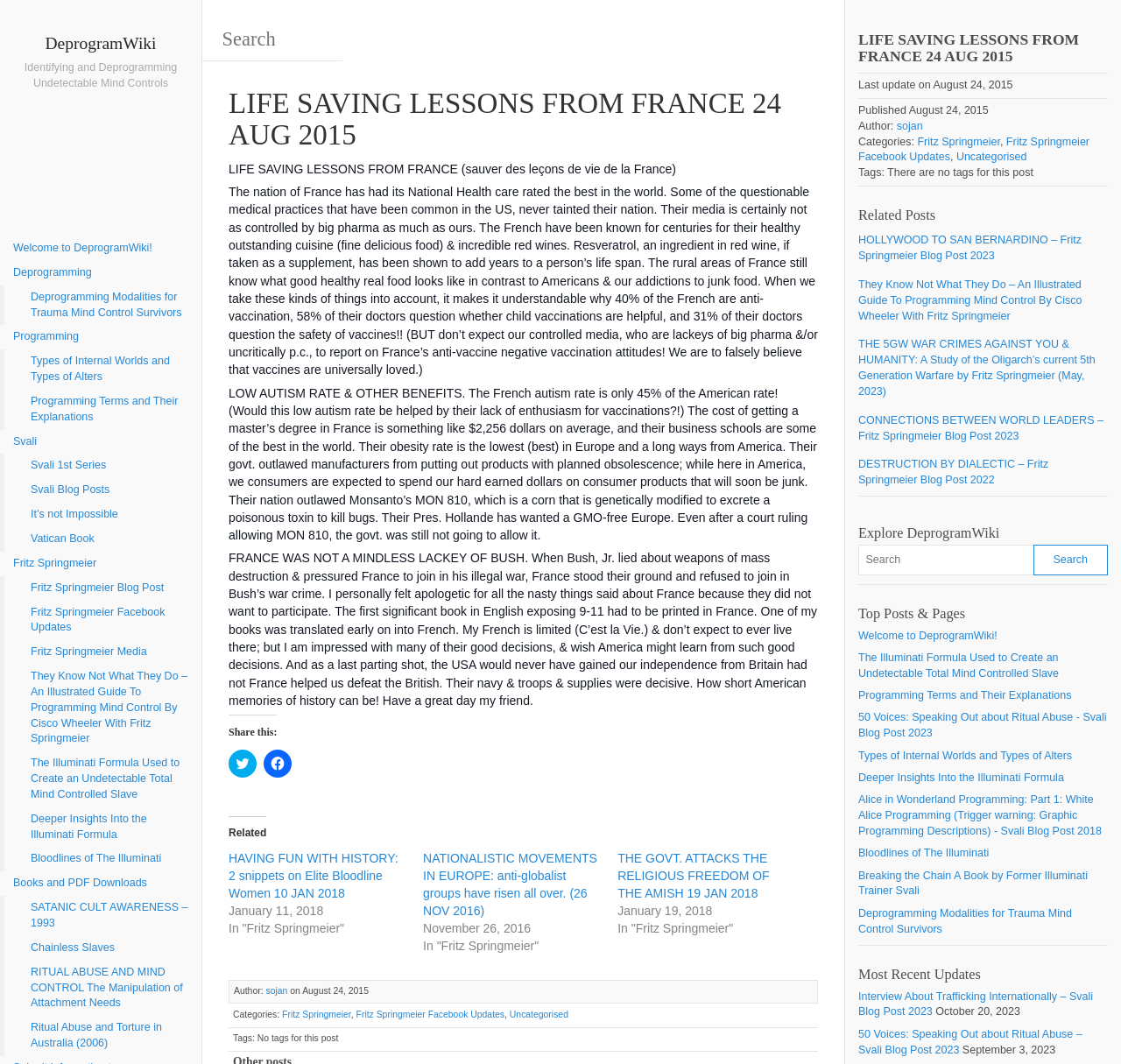Give a comprehensive overview of the webpage, including key elements.

This webpage is about DeprogramWiki, a website focused on mind control, deprogramming, and related topics. At the top, there is a heading "DeprogramWiki" with a link to the website. Below it, there is a search box where users can search for specific topics.

The main content of the webpage is an article titled "LIFE SAVING LESSONS FROM FRANCE 24 AUG 2015". The article discusses the benefits of France's healthcare system, cuisine, and wine, as well as its anti-vaccination attitudes and low autism rate. It also mentions France's independence from the US and its refusal to participate in the Iraq War.

On the left side of the webpage, there is a list of links to various topics, including deprogramming, mind control, and books related to these subjects. There are also links to articles and blog posts by Fritz Springmeier, a well-known author on these topics.

At the bottom of the webpage, there are links to related posts, including articles on Hollywood, San Bernardino, and 5th generation warfare. There is also a heading "Explore DeprogramWiki" with a search box, allowing users to explore the website further.

Throughout the webpage, there are various headings, links, and blocks of text, making it a dense and informative resource on the topics of mind control, deprogramming, and related subjects.